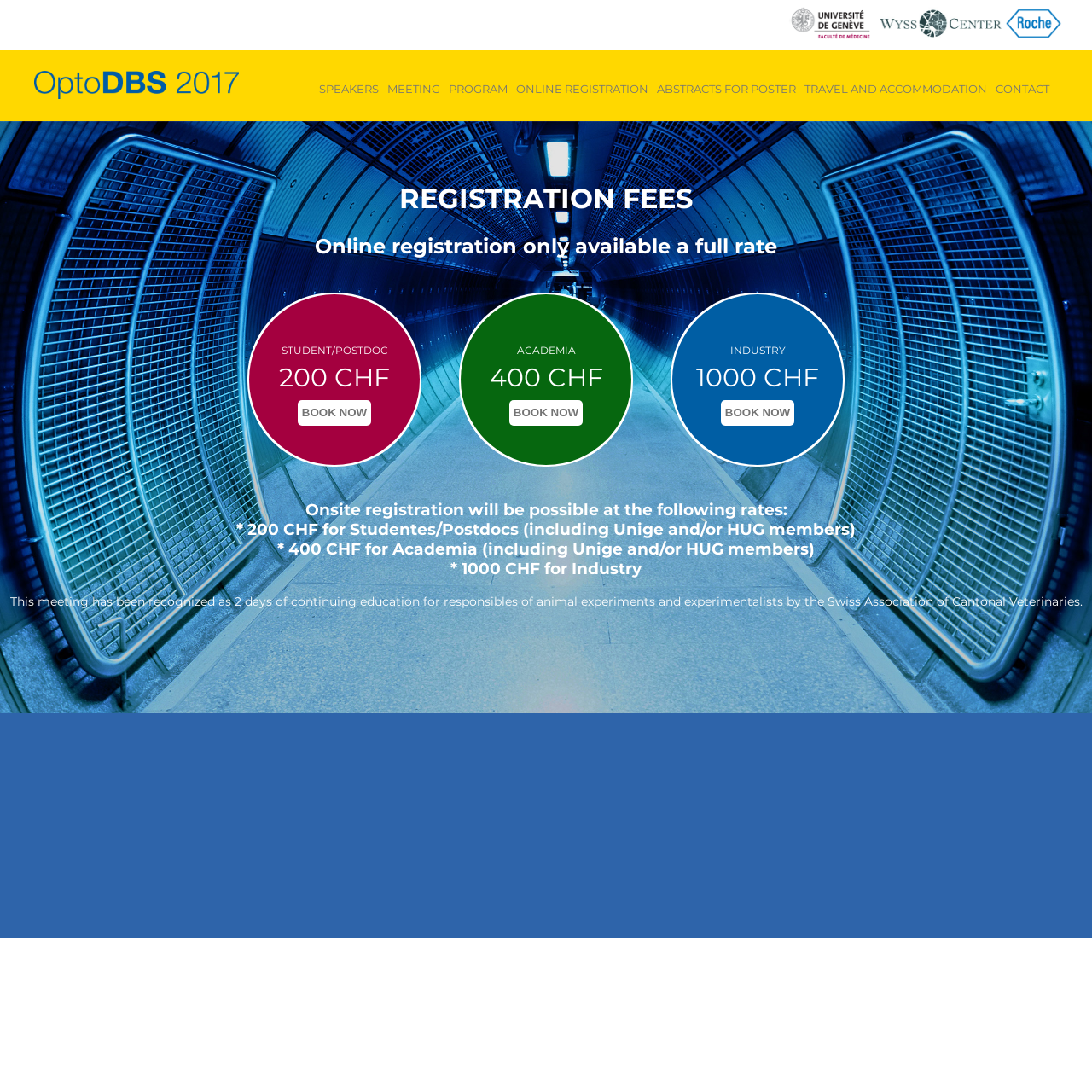Is onsite registration possible?
Using the image as a reference, deliver a detailed and thorough answer to the question.

The webpage mentions that onsite registration will be possible at the following rates, indicating that it is an available option.